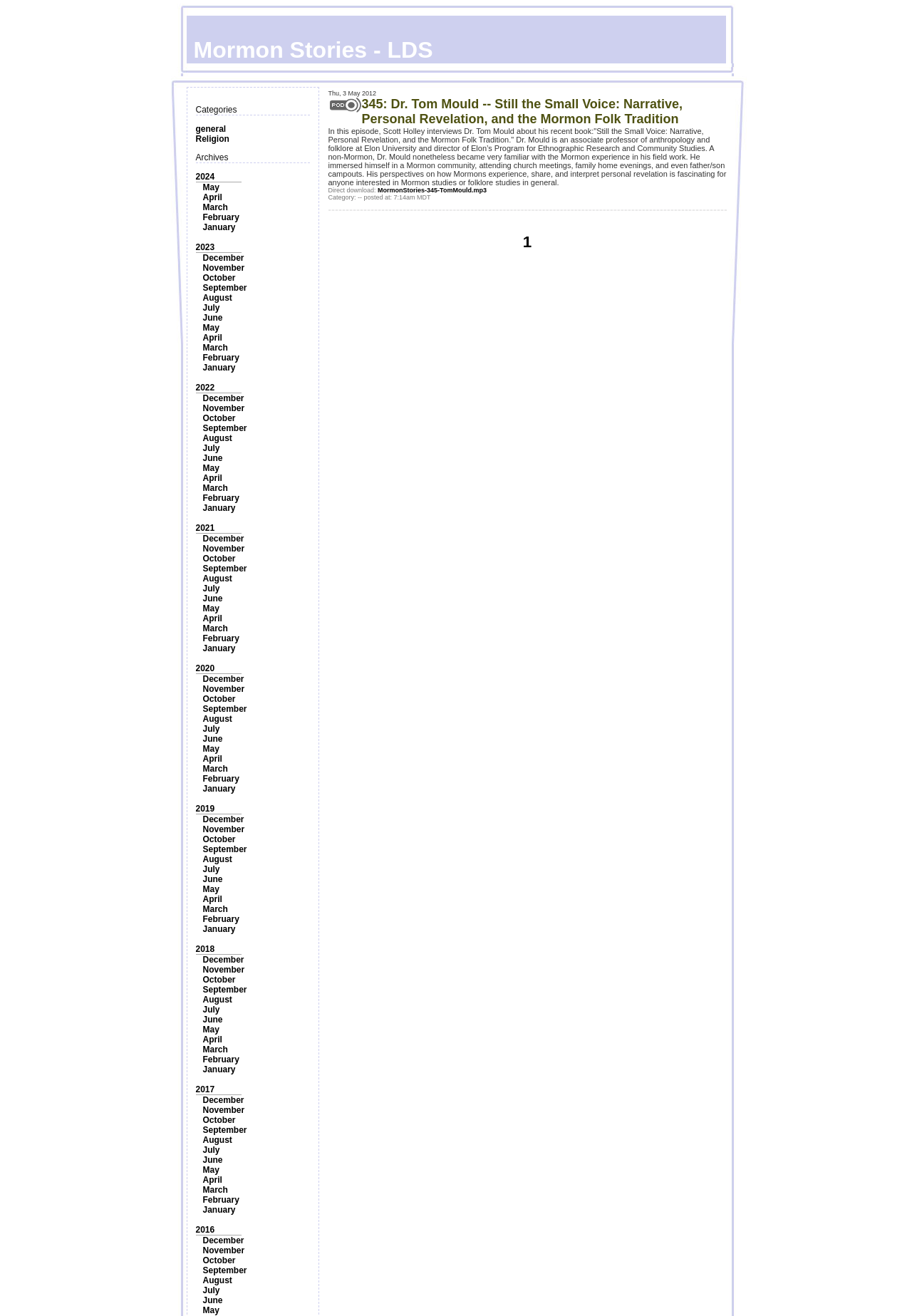How many archives are available on this website?
Please respond to the question with a detailed and thorough explanation.

I observed that there are multiple link elements with year numbers, such as '2024', '2023', '2022', and so on, which suggests that there are archives available for multiple years on this website.